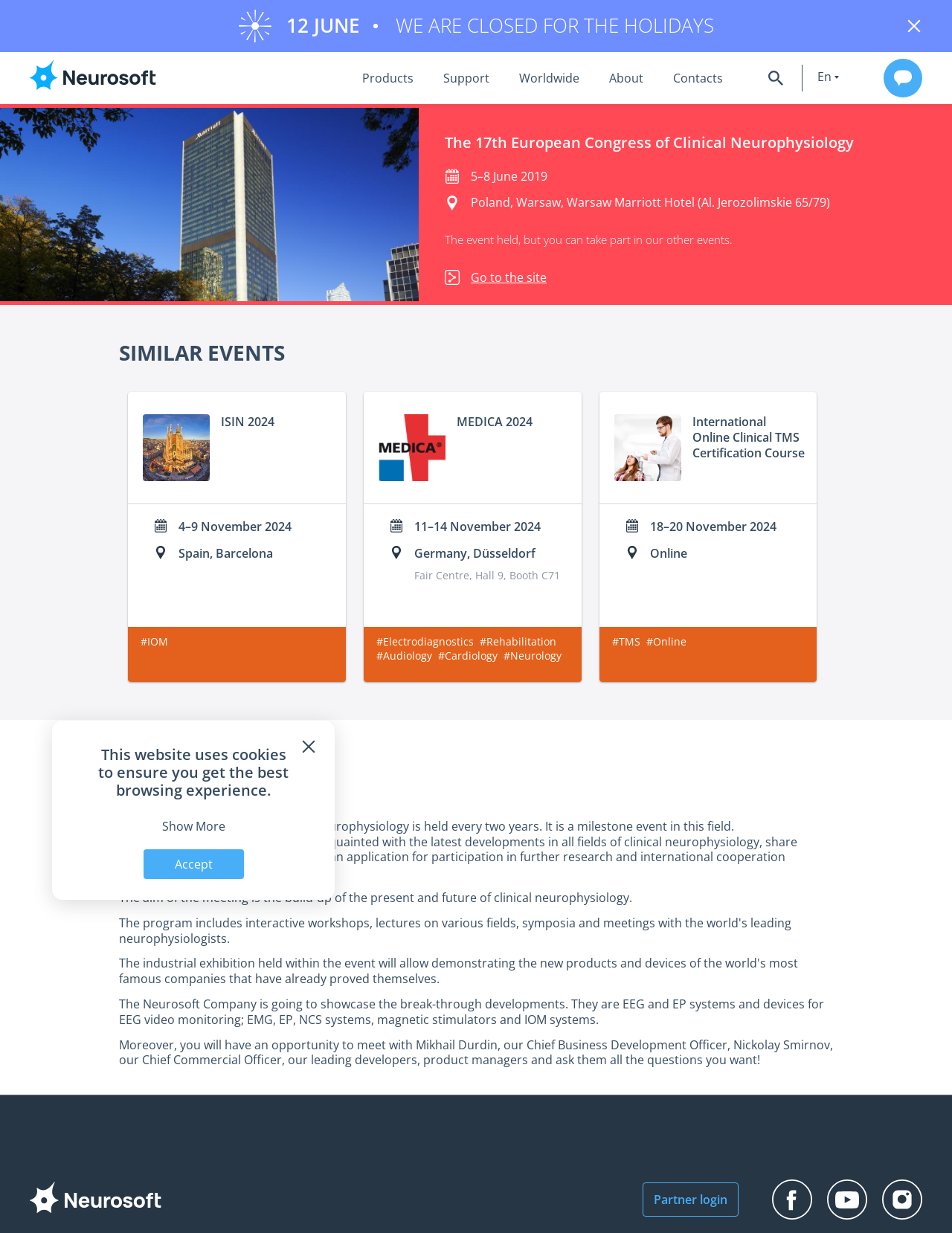How many similar events are listed on the webpage?
Provide a detailed answer to the question using information from the image.

The number of similar events listed on the webpage can be found by counting the number of articles in the 'SIMILAR EVENTS' section, which are three: 'ISIN 2024', 'MEDICA 2024', and 'International Online Clinical TMS Certification Course'.